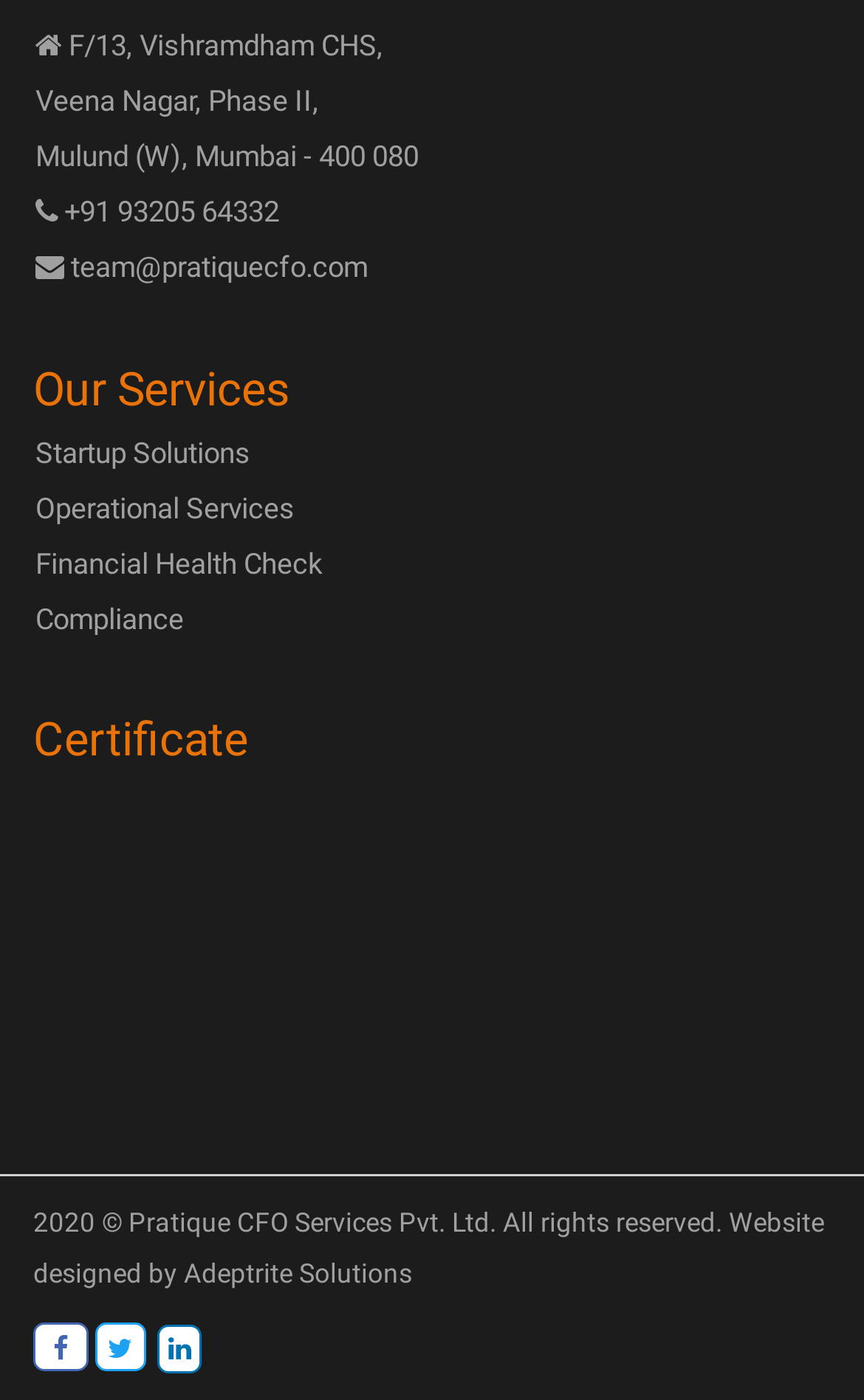Please find the bounding box coordinates of the clickable region needed to complete the following instruction: "Follow on Twitter". The bounding box coordinates must consist of four float numbers between 0 and 1, i.e., [left, top, right, bottom].

[0.108, 0.945, 0.169, 0.983]